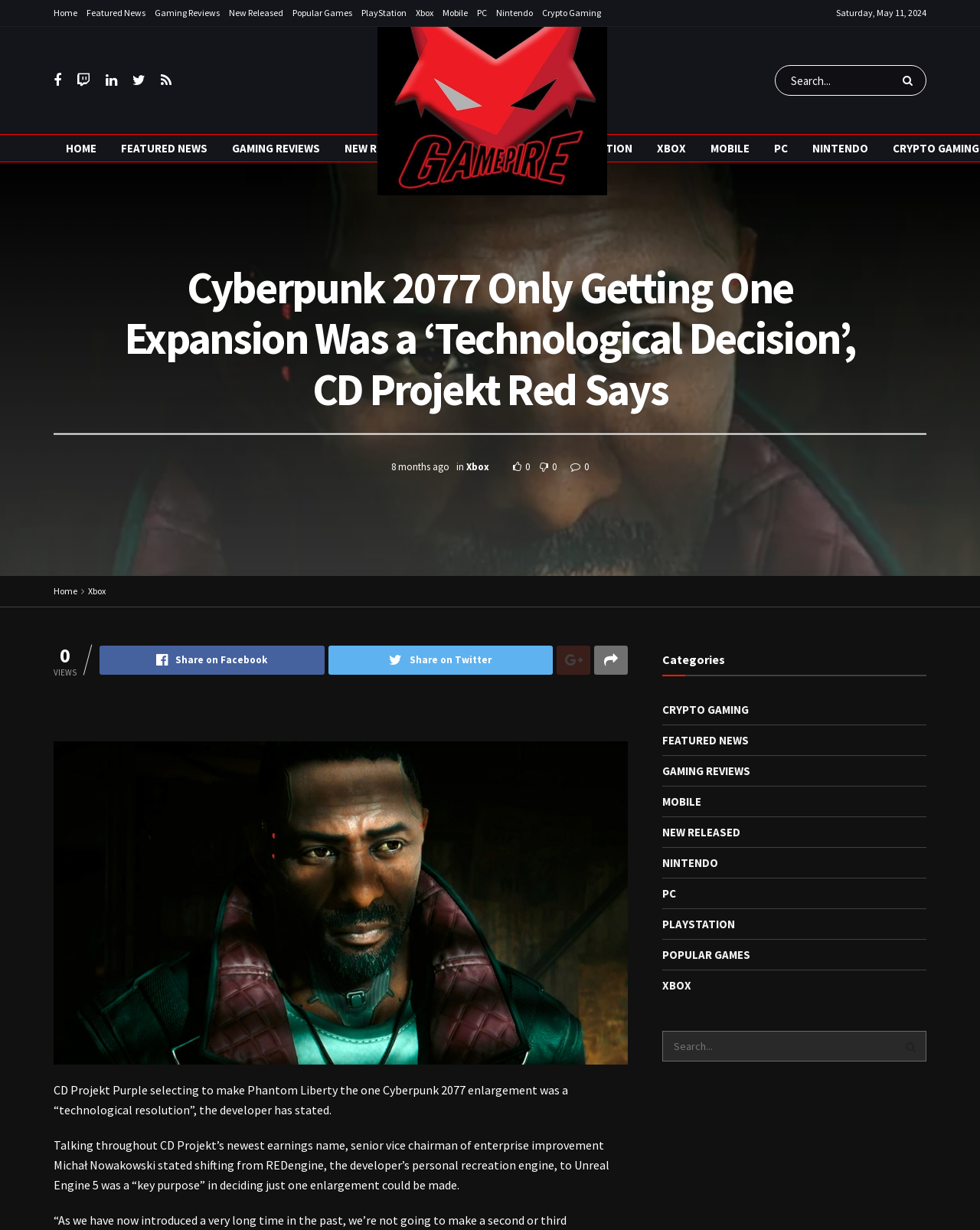Identify the bounding box coordinates of the specific part of the webpage to click to complete this instruction: "Search for a game".

[0.79, 0.053, 0.945, 0.078]